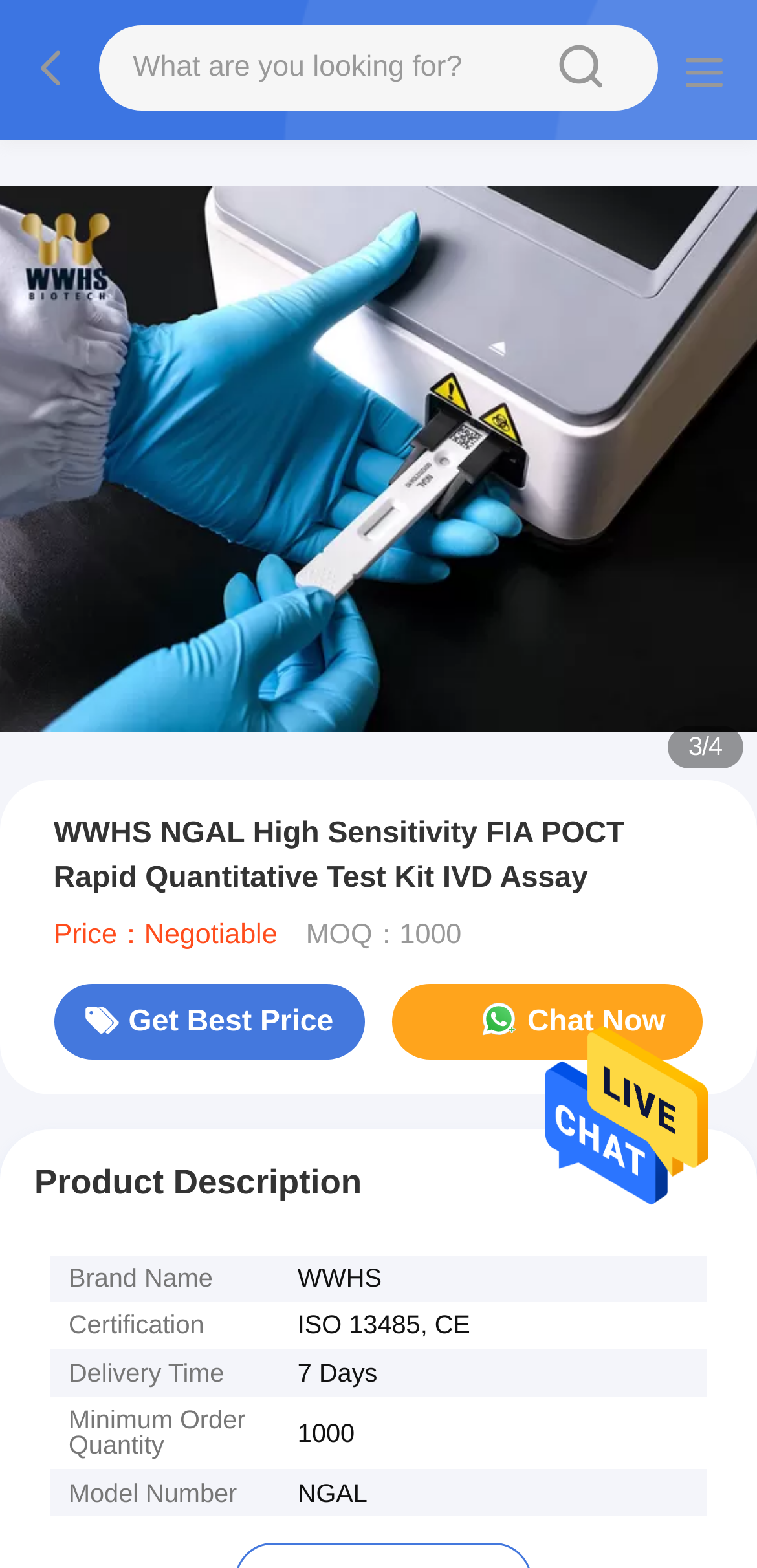What is the minimum order quantity?
Answer briefly with a single word or phrase based on the image.

1000